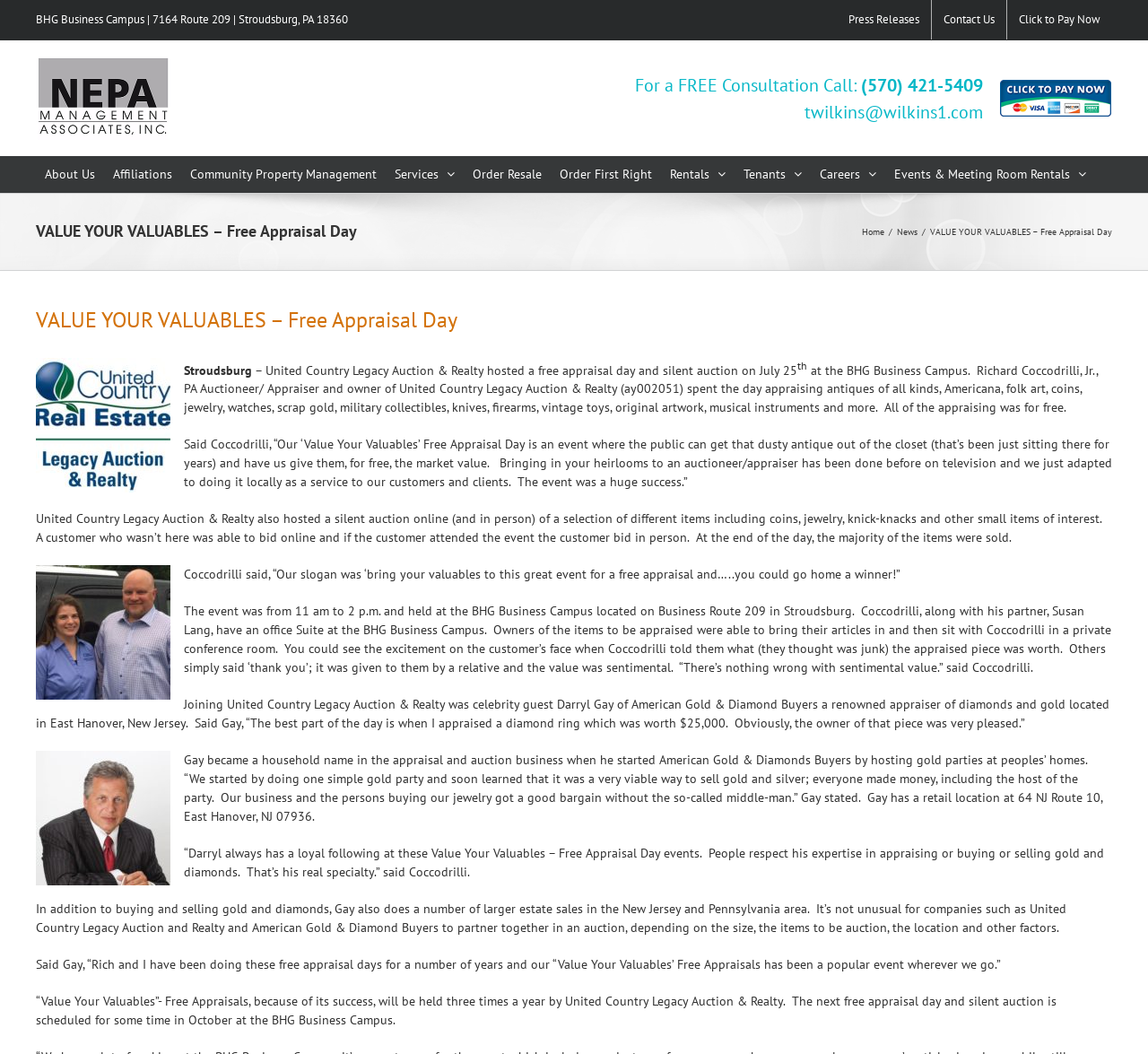Determine the bounding box coordinates of the area to click in order to meet this instruction: "Click the 'Click to Pay Now' link".

[0.877, 0.0, 0.969, 0.037]